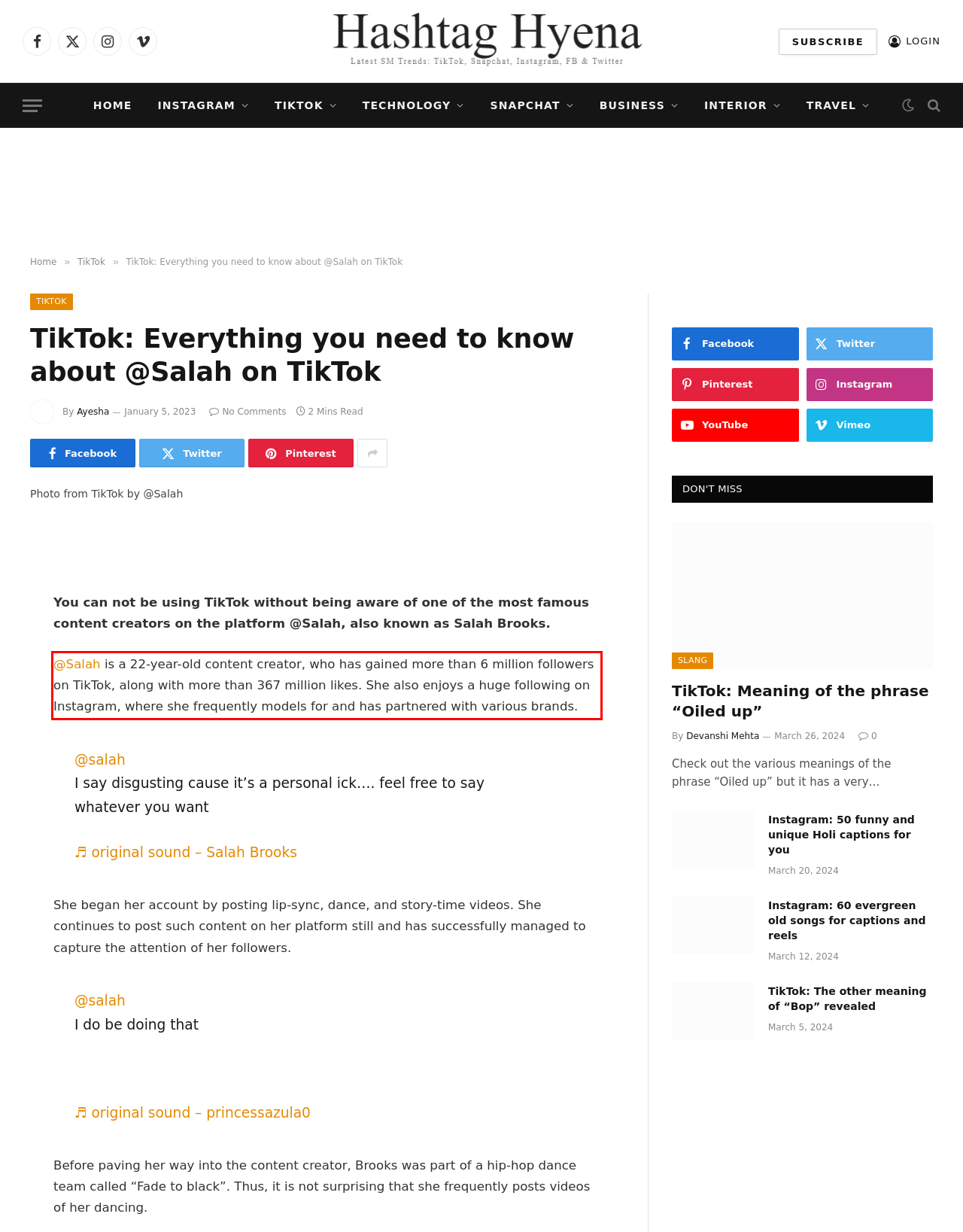Inspect the webpage screenshot that has a red bounding box and use OCR technology to read and display the text inside the red bounding box.

@Salah is a 22-year-old content creator, who has gained more than 6 million followers on TikTok, along with more than 367 million likes. She also enjoys a huge following on Instagram, where she frequently models for and has partnered with various brands.